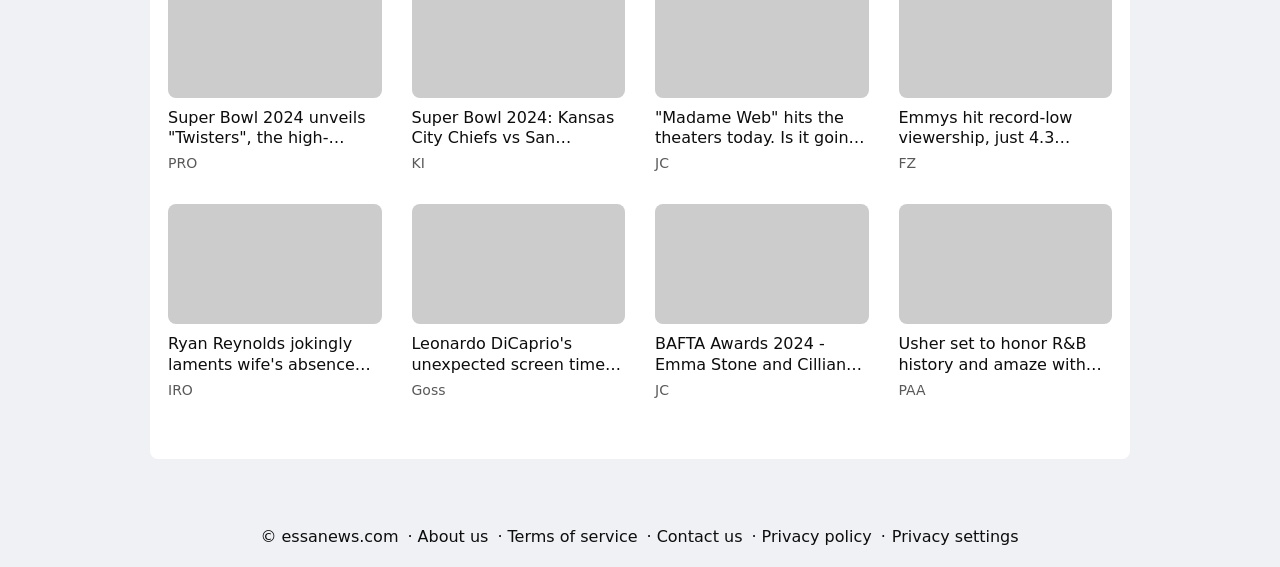Could you find the bounding box coordinates of the clickable area to complete this instruction: "View the Privacy policy"?

[0.591, 0.922, 0.685, 0.971]